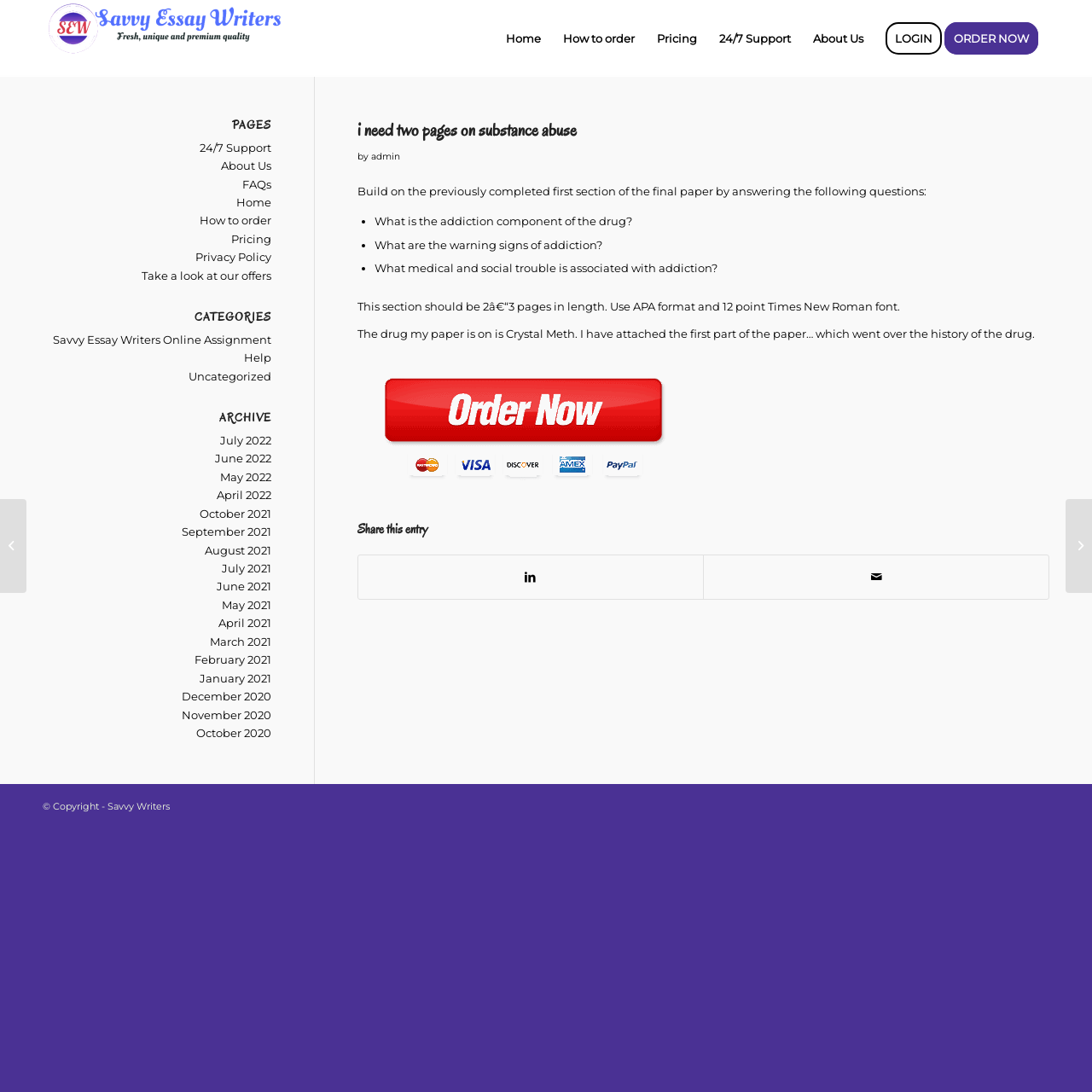What is the topic of the essay?
Look at the image and respond with a one-word or short phrase answer.

substance abuse